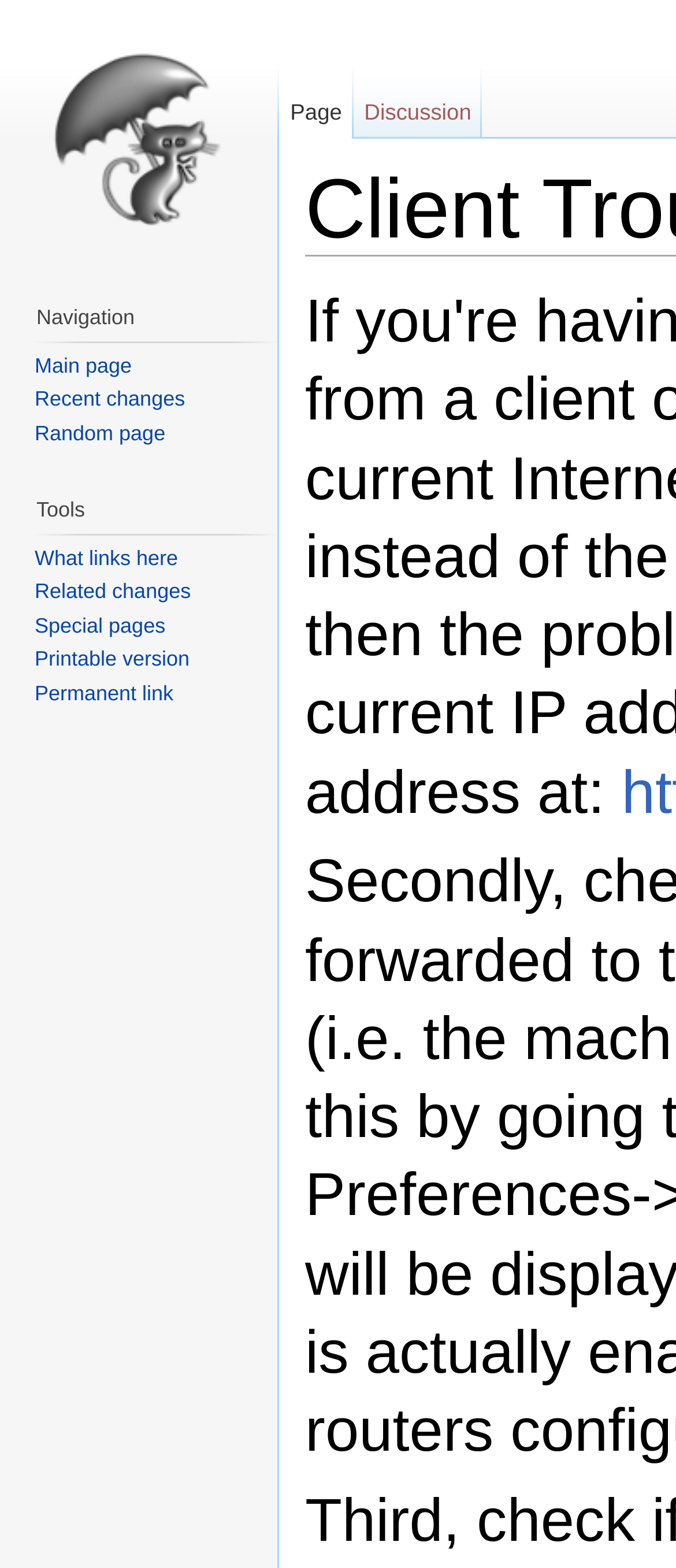Please locate the bounding box coordinates of the element that should be clicked to achieve the given instruction: "View printable version".

[0.051, 0.413, 0.28, 0.428]